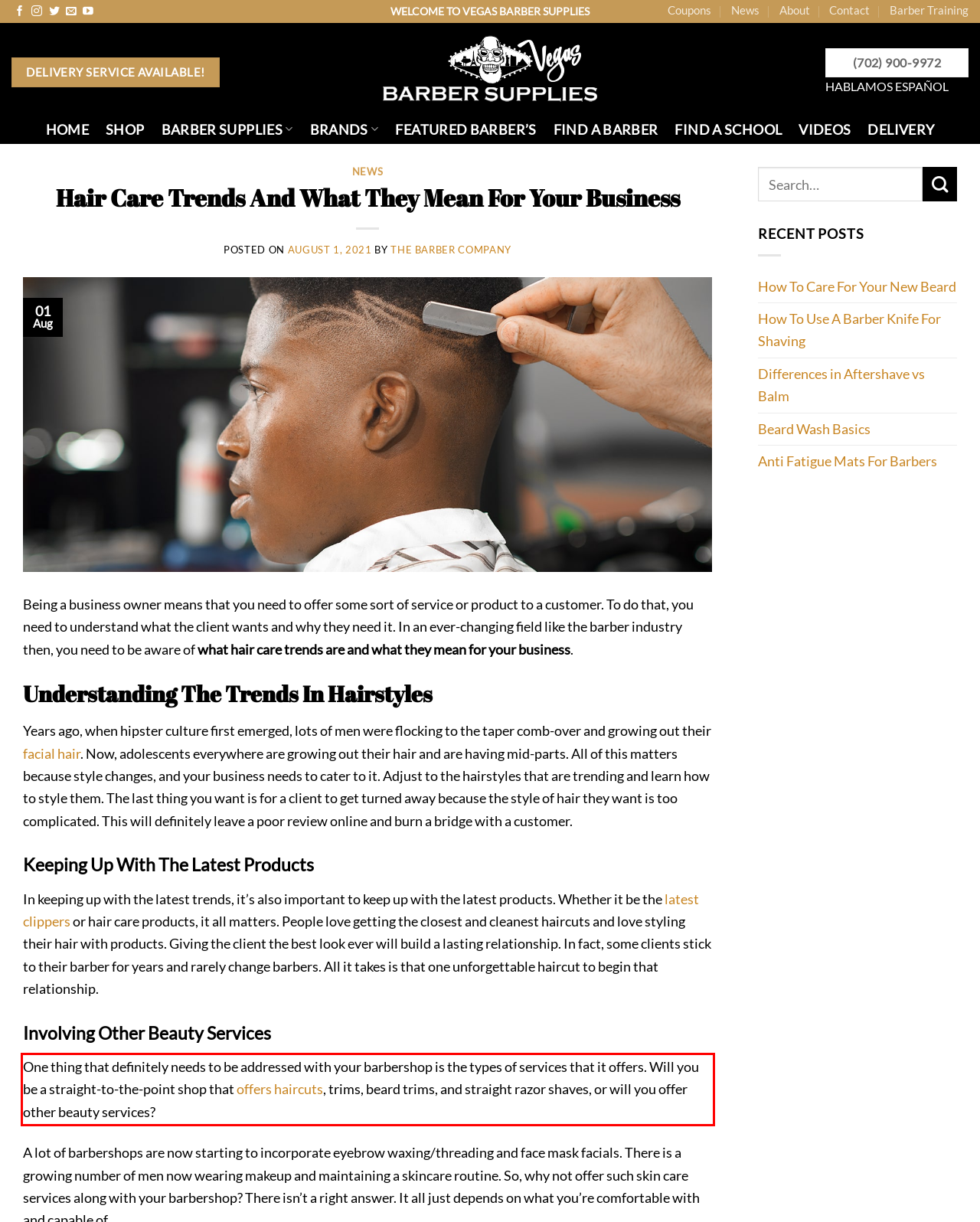Given a screenshot of a webpage, locate the red bounding box and extract the text it encloses.

One thing that definitely needs to be addressed with your barbershop is the types of services that it offers. Will you be a straight-to-the-point shop that offers haircuts, trims, beard trims, and straight razor shaves, or will you offer other beauty services?